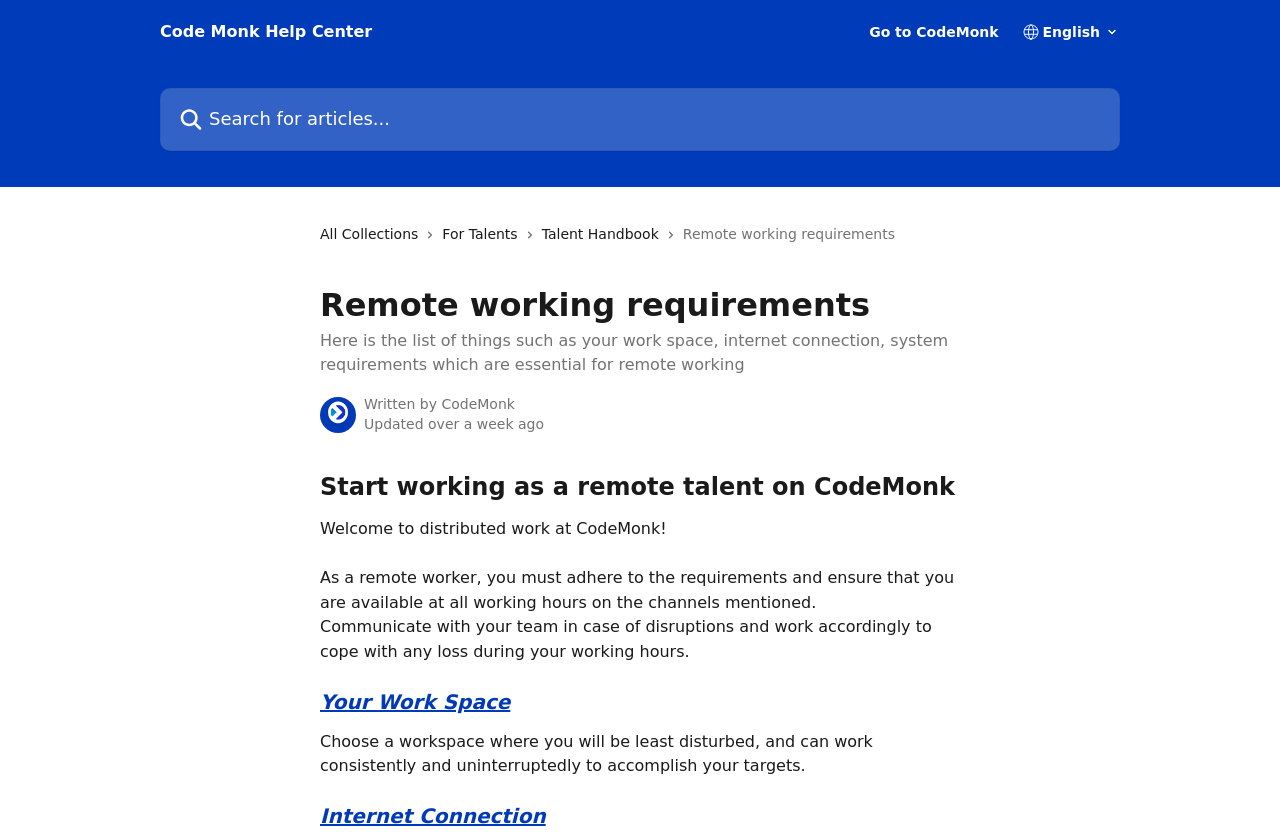Please identify the bounding box coordinates of the region to click in order to complete the given instruction: "View Talent Handbook". The coordinates should be four float numbers between 0 and 1, i.e., [left, top, right, bottom].

[0.423, 0.267, 0.521, 0.293]